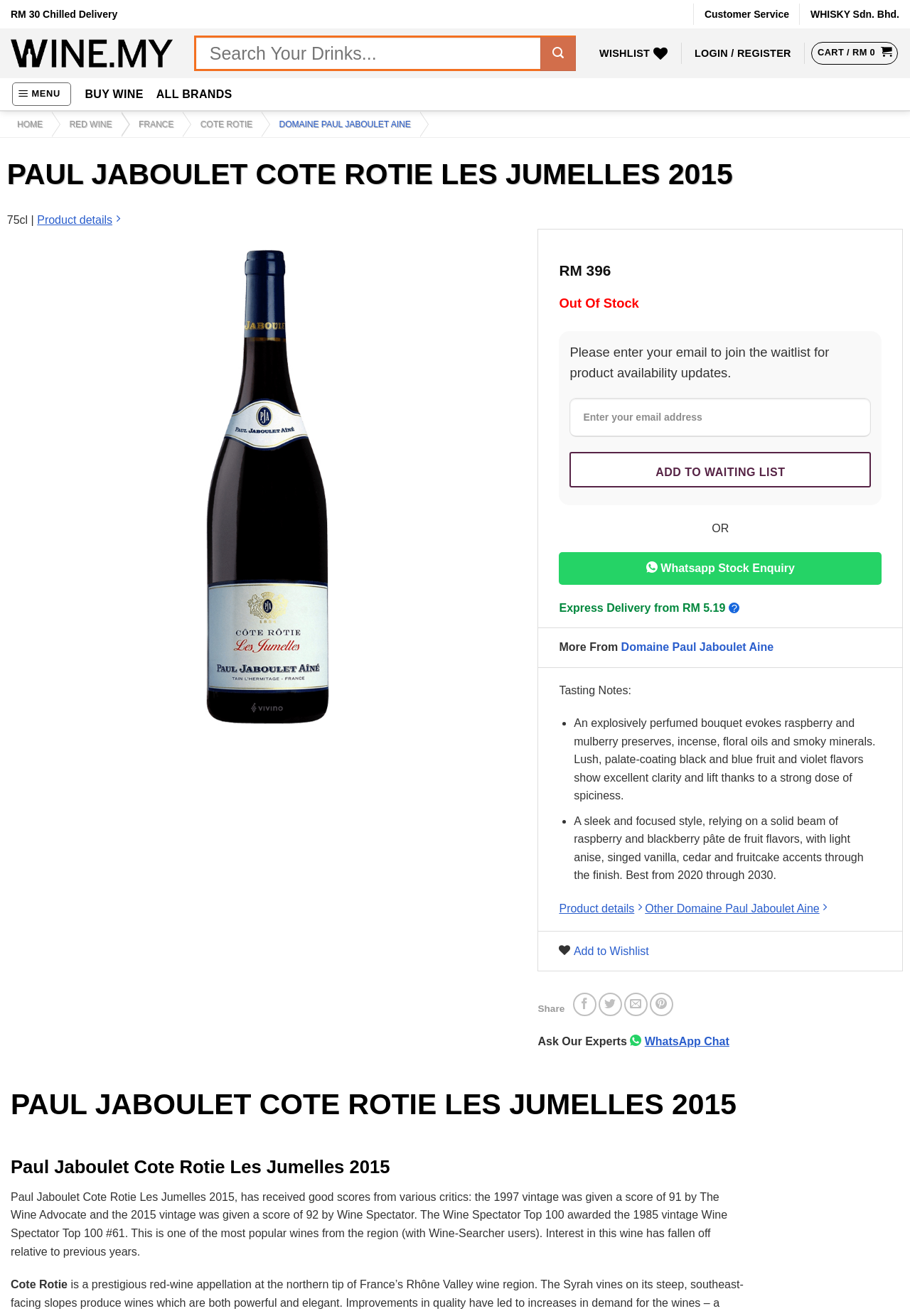Identify the bounding box coordinates of the region I need to click to complete this instruction: "Add to waiting list".

[0.626, 0.344, 0.957, 0.371]